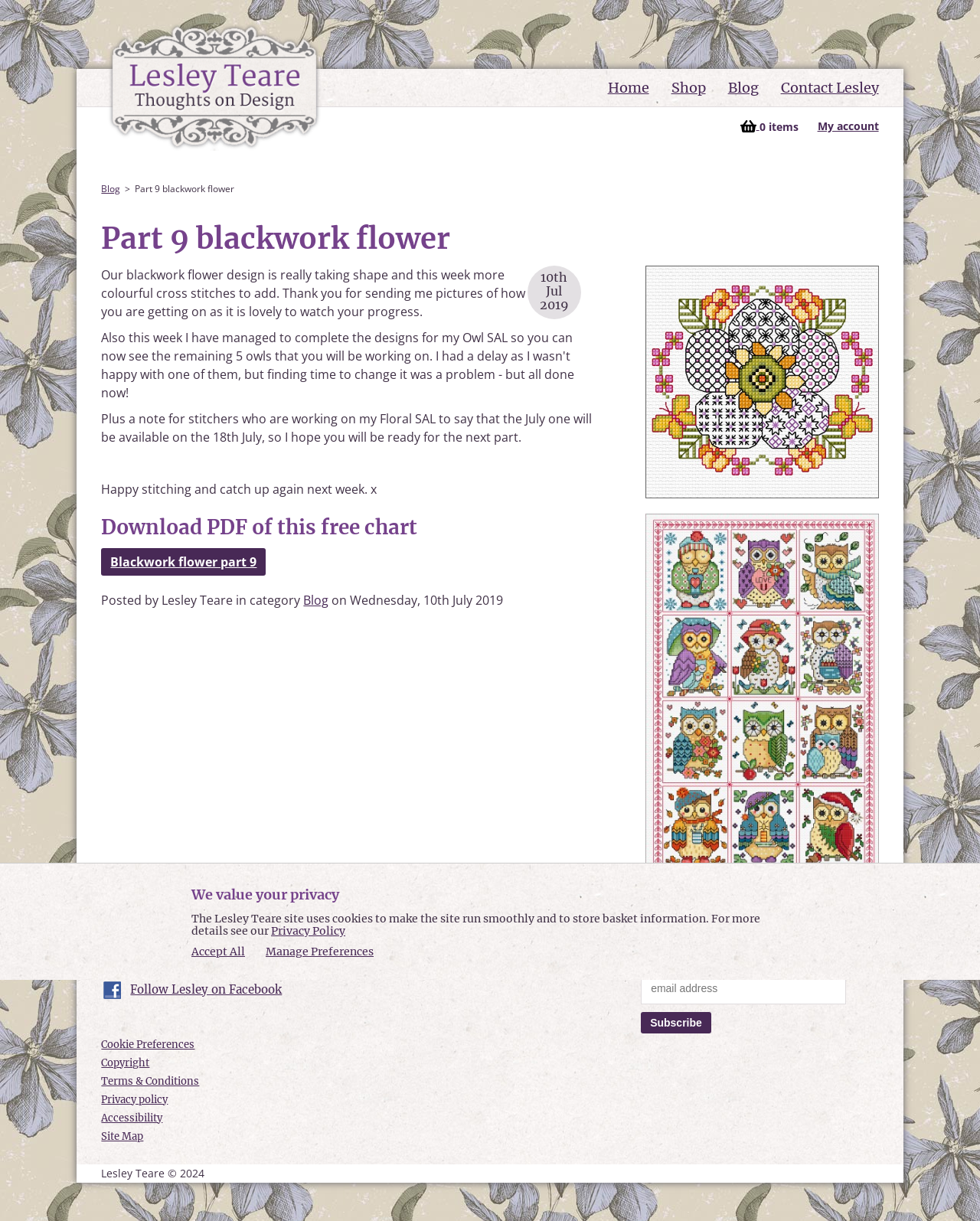Determine the bounding box coordinates for the area that needs to be clicked to fulfill this task: "Contact Lesley via email". The coordinates must be given as four float numbers between 0 and 1, i.e., [left, top, right, bottom].

[0.133, 0.782, 0.29, 0.794]